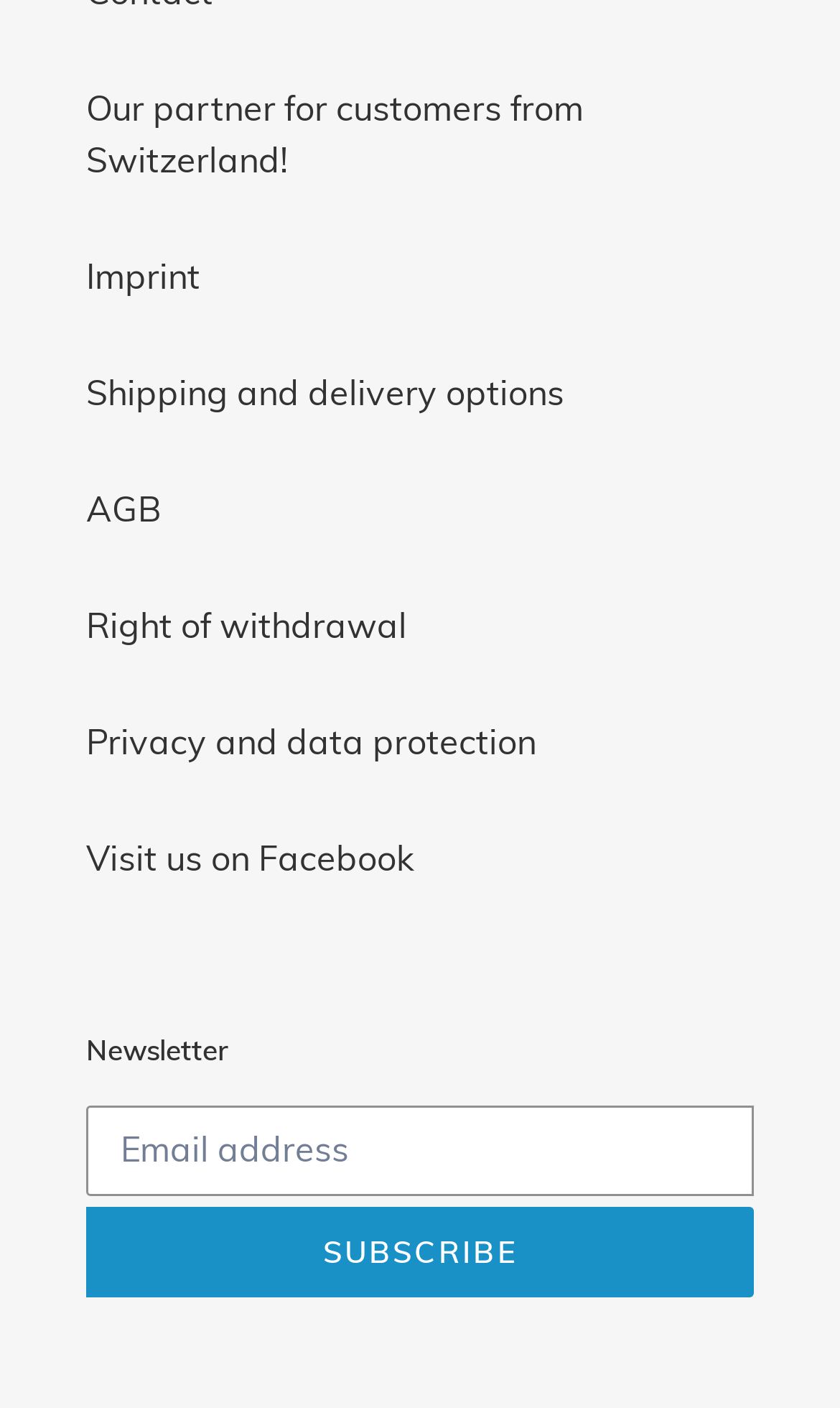Please identify the bounding box coordinates of the region to click in order to complete the task: "Subscribe to the newsletter". The coordinates must be four float numbers between 0 and 1, specified as [left, top, right, bottom].

[0.103, 0.857, 0.897, 0.921]